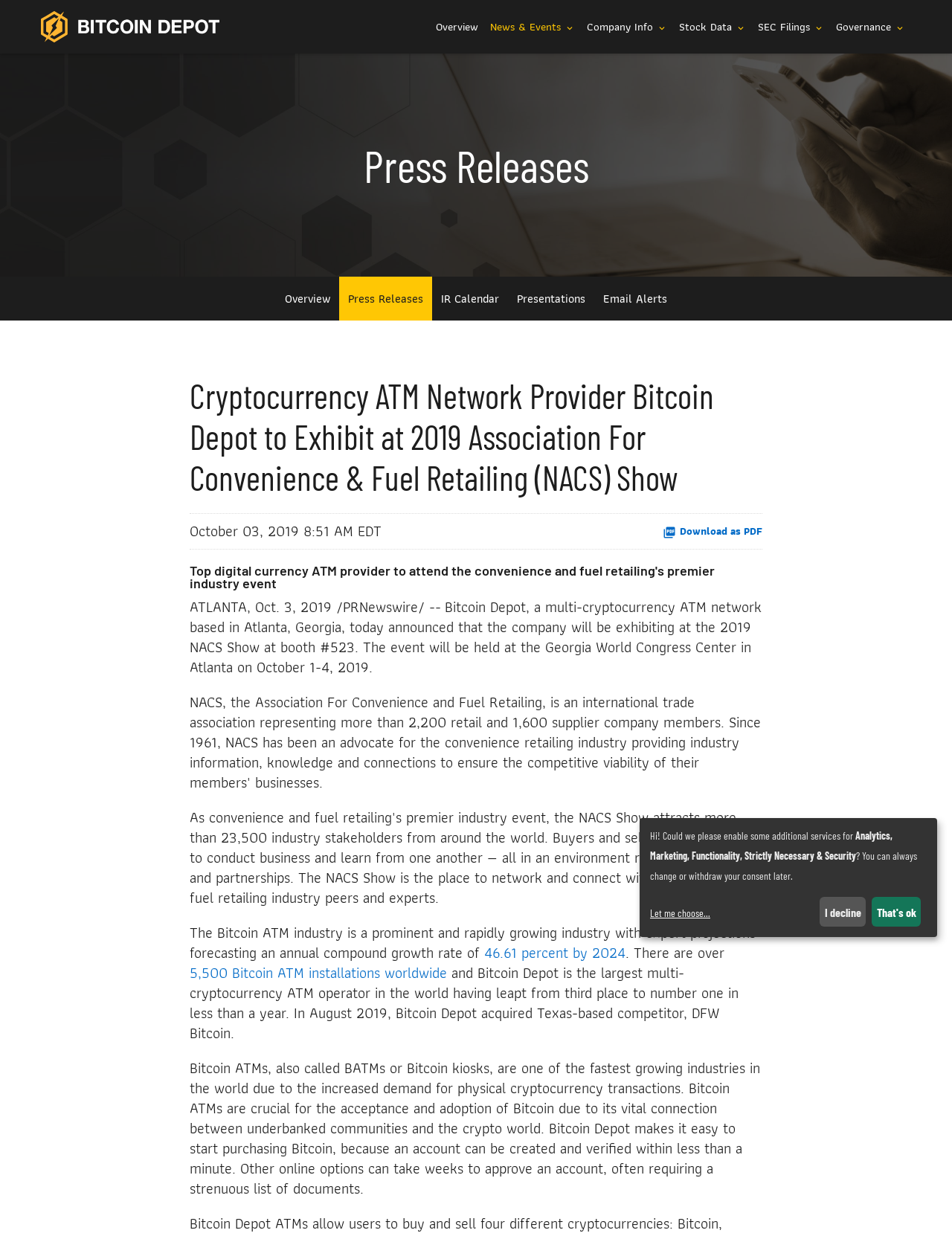Given the description "5,500 Bitcoin ATM installations worldwide", provide the bounding box coordinates of the corresponding UI element.

[0.199, 0.777, 0.47, 0.796]